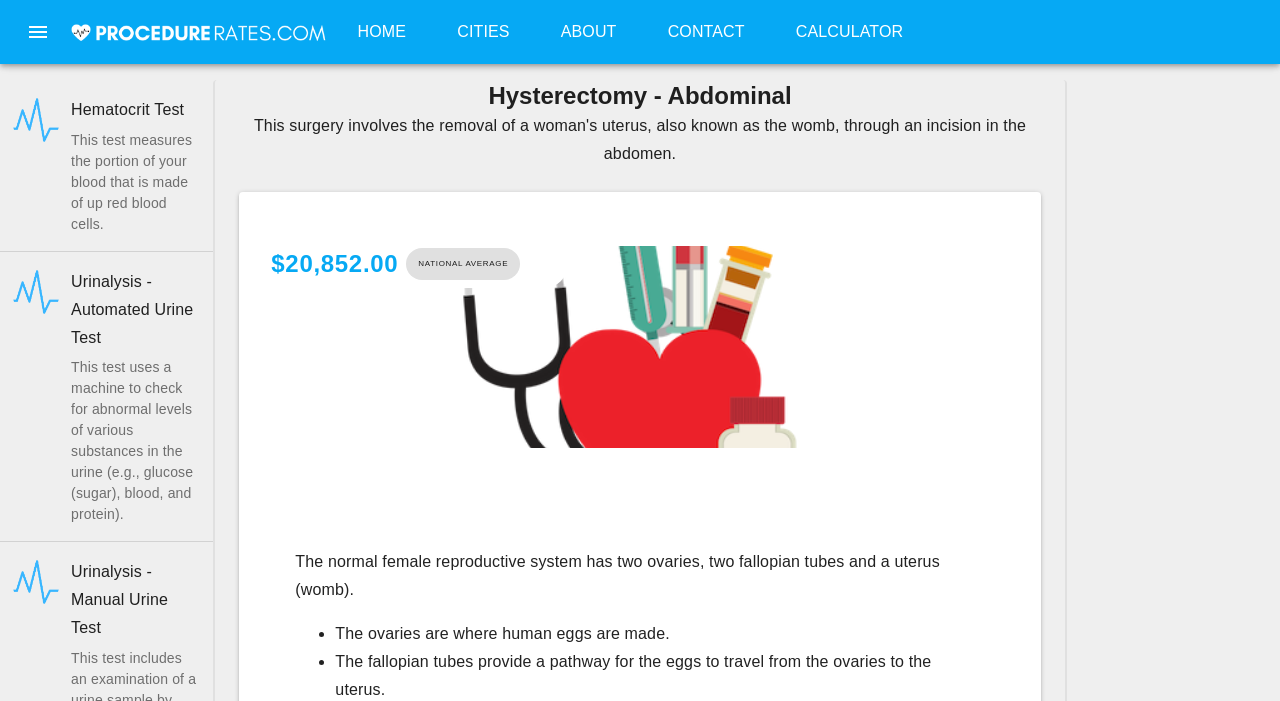Describe the webpage in detail, including text, images, and layout.

The webpage appears to be a medical information page, specifically about the average costs of hysterectomy - abdominal surgery. At the top left corner, there is a button labeled "Menu" and a link to the website's homepage, "ProcedureRates.com", which also has an associated image. 

To the right of the website's logo, there are several links to different sections of the website, including "HOME", "CITIES", "ABOUT", "CONTACT", and "CALCULATOR". 

Below the top navigation bar, there are several sections of content. On the left side, there are links to other medical tests, including "Hematocrit Test" and "Urinalysis - Automated Urine Test", each accompanied by an image and a brief description. 

On the right side, there is a heading "Hysterectomy - Abdominal" and a button displaying the national average cost of the surgery, "$20,852.00". Below this, there is an image related to the surgery, along with a brief description of the procedure. 

Underneath the image, there is a block of text that explains the normal female reproductive system, including the ovaries, fallopian tubes, and uterus. This text is formatted as a list with bullet points, describing the functions of each part of the reproductive system. 

At the bottom right corner of the page, there is an advertisement iframe.